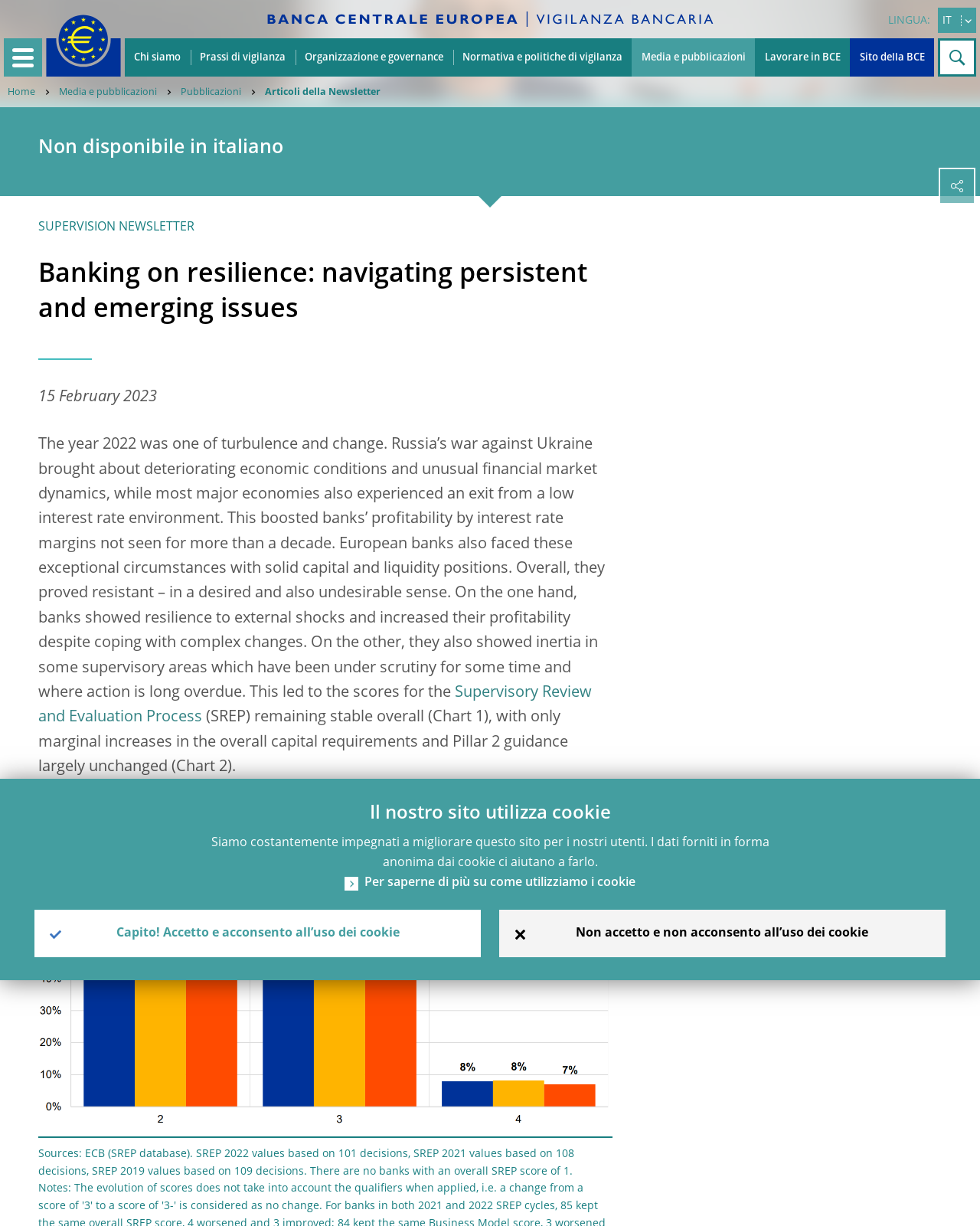What is the topic of the article?
Please provide a comprehensive and detailed answer to the question.

The topic of the article is banking resilience, as indicated by the heading 'Banking on resilience: navigating persistent and emerging issues' and the content of the article which discusses the resilience of European banks.